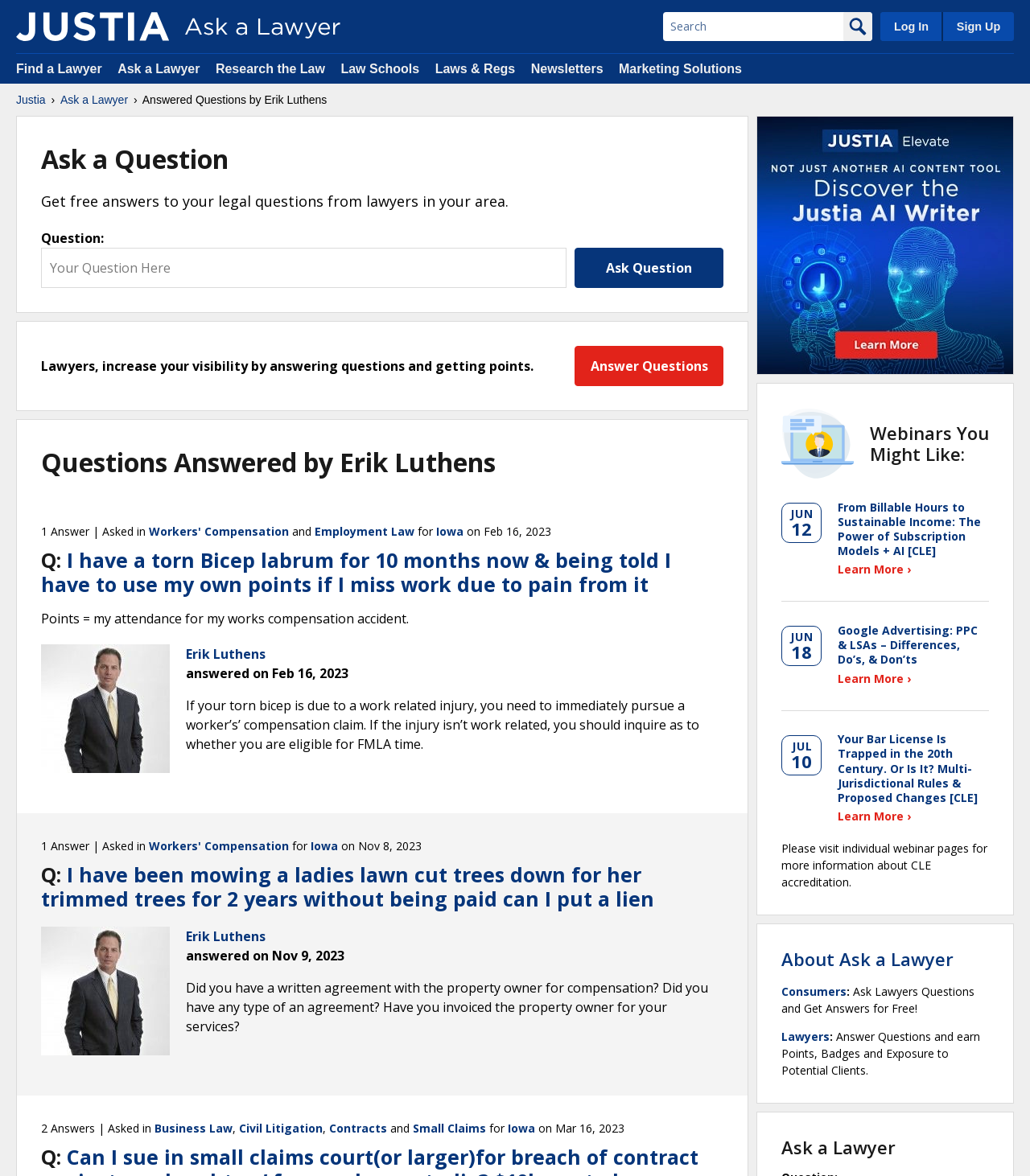Pinpoint the bounding box coordinates of the element that must be clicked to accomplish the following instruction: "Sign up". The coordinates should be in the format of four float numbers between 0 and 1, i.e., [left, top, right, bottom].

[0.914, 0.01, 0.984, 0.035]